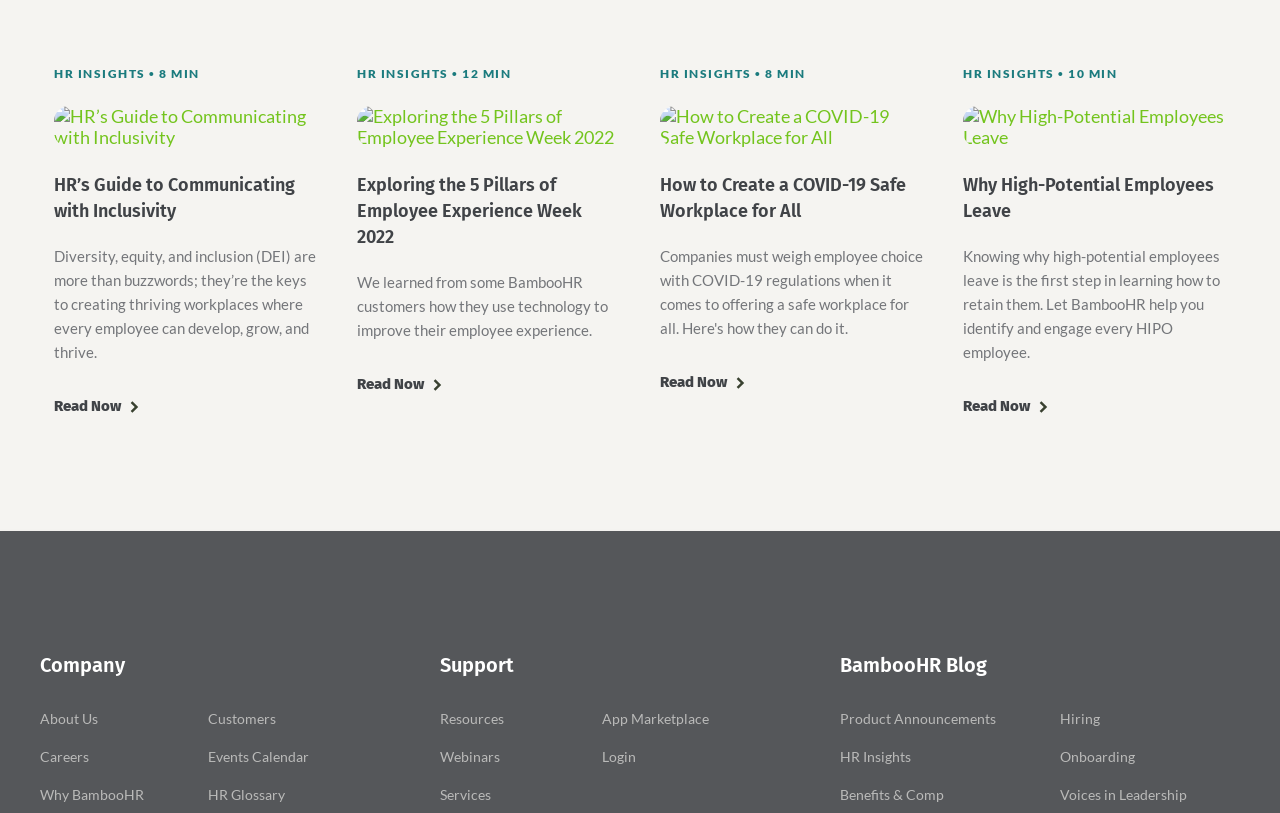Based on the image, provide a detailed response to the question:
What is the category of the first post?

The first post has a link 'click here to see posts in HR Insights category' which indicates that the category of the first post is HR Insights.